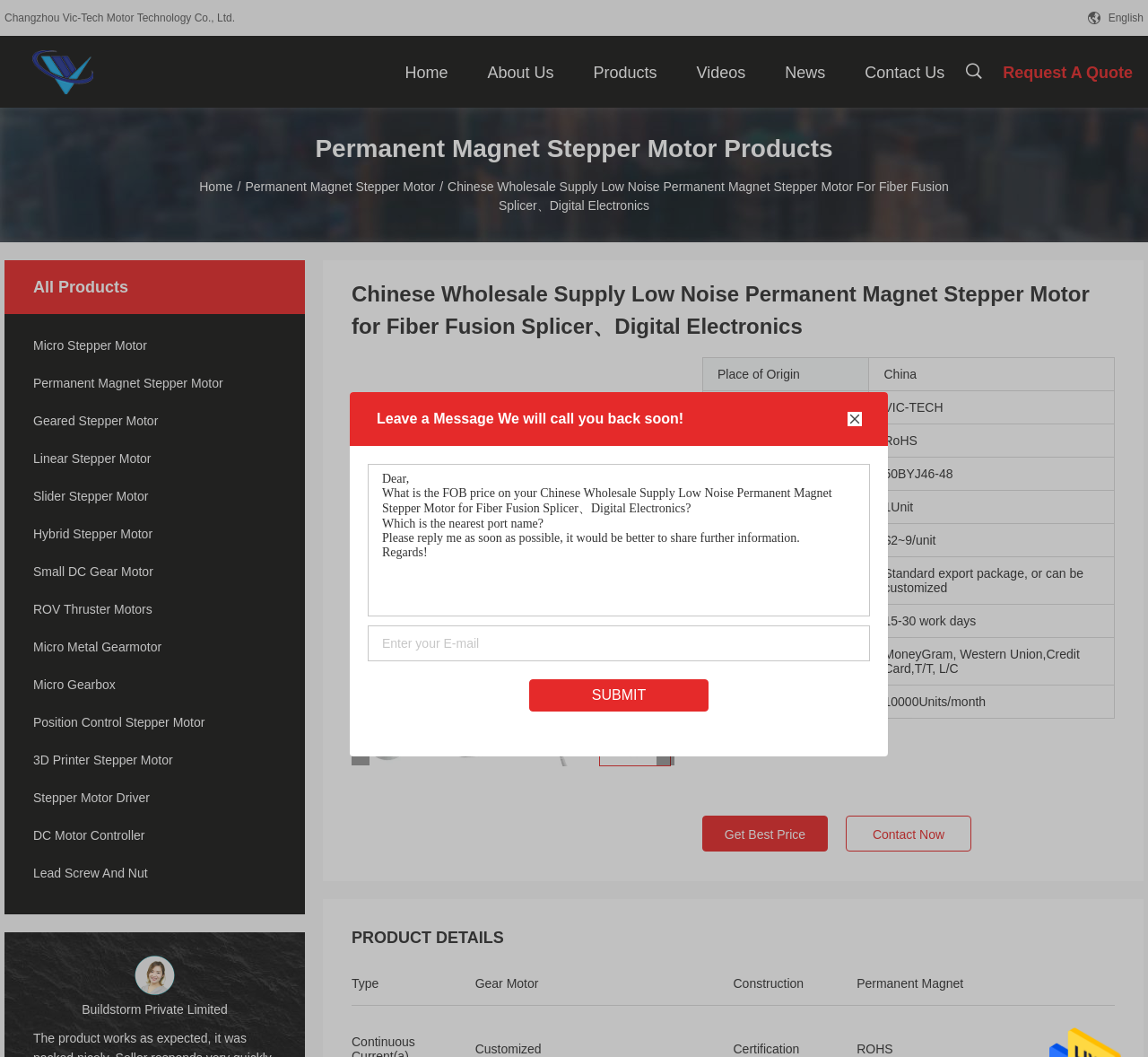Find the bounding box coordinates for the area that should be clicked to accomplish the instruction: "Search for products using the search bar".

[0.839, 0.048, 0.857, 0.081]